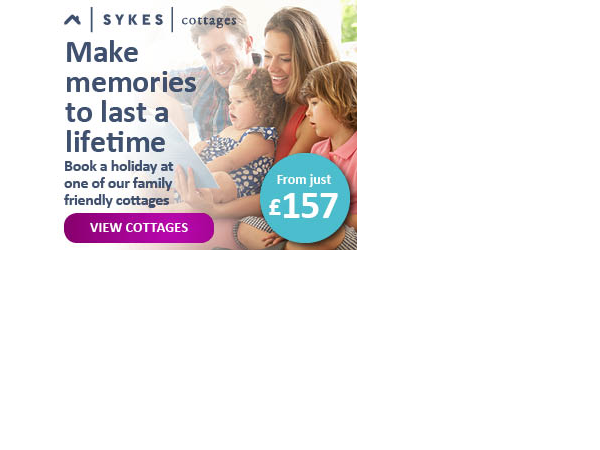What is the atmosphere conveyed by the family's expressions?
By examining the image, provide a one-word or phrase answer.

Joy and togetherness